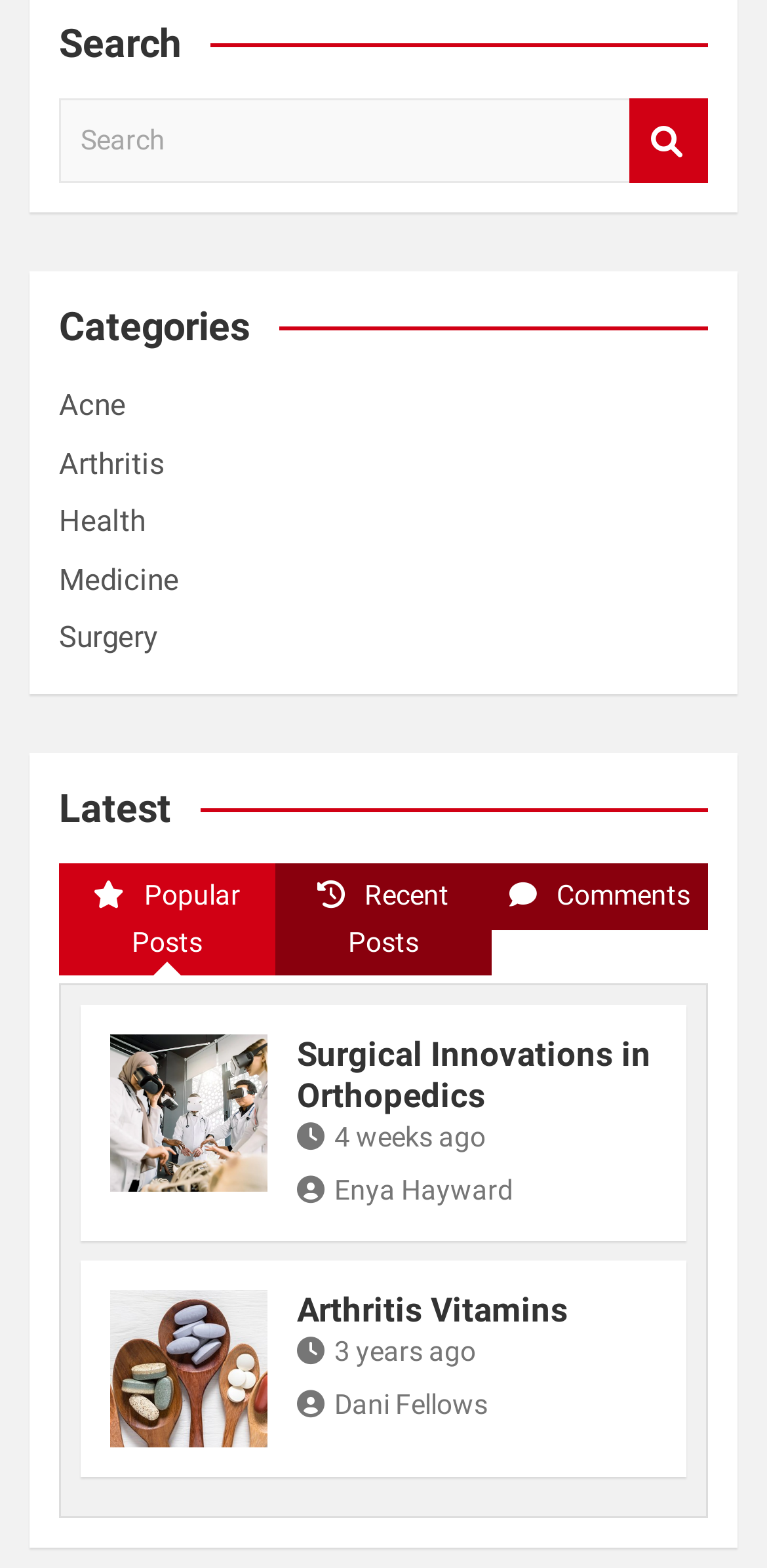Determine the bounding box coordinates for the HTML element mentioned in the following description: "4 weeks ago". The coordinates should be a list of four floats ranging from 0 to 1, represented as [left, top, right, bottom].

[0.387, 0.715, 0.633, 0.735]